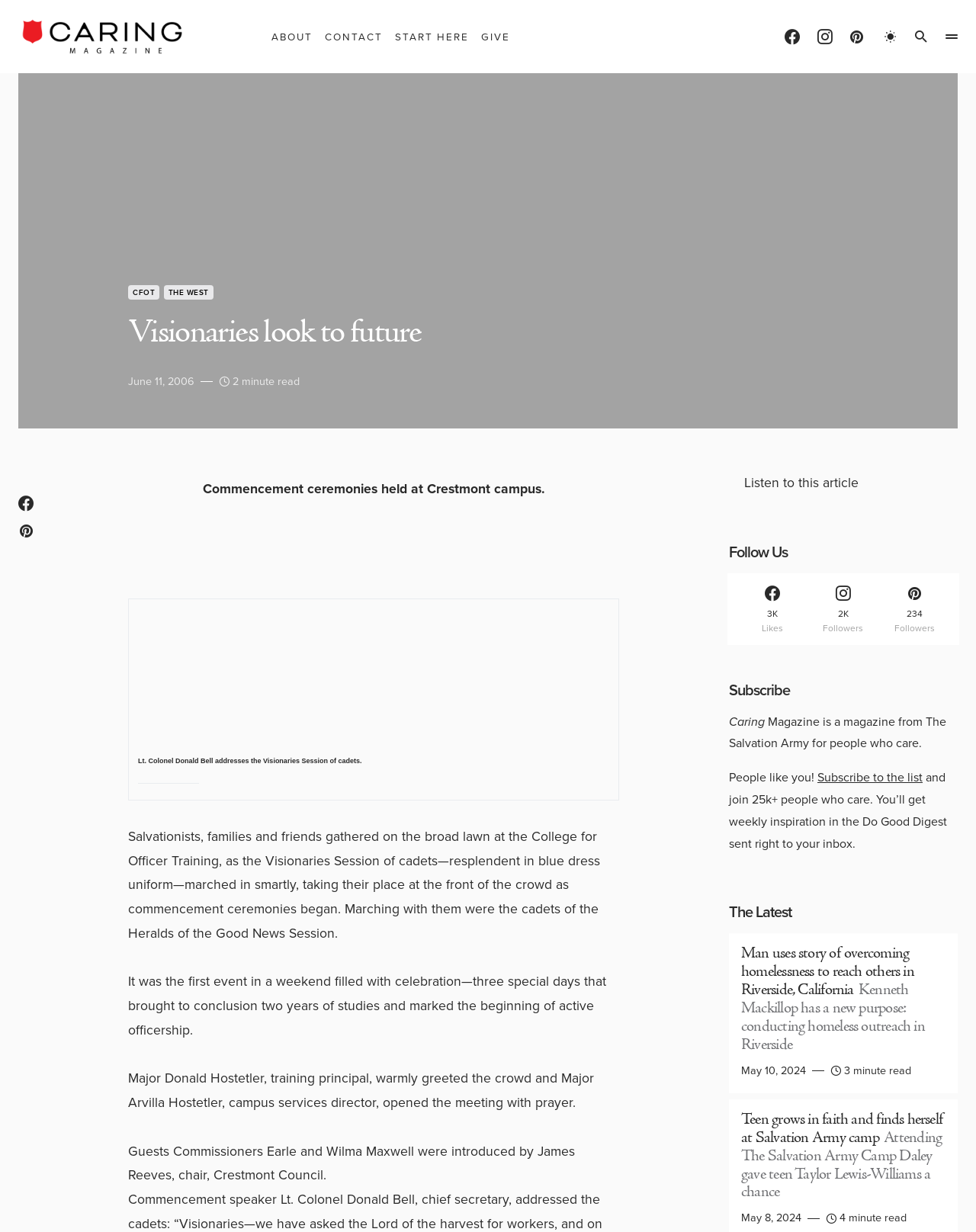What is the name of the magazine?
Based on the image, answer the question with a single word or brief phrase.

Caring Magazine